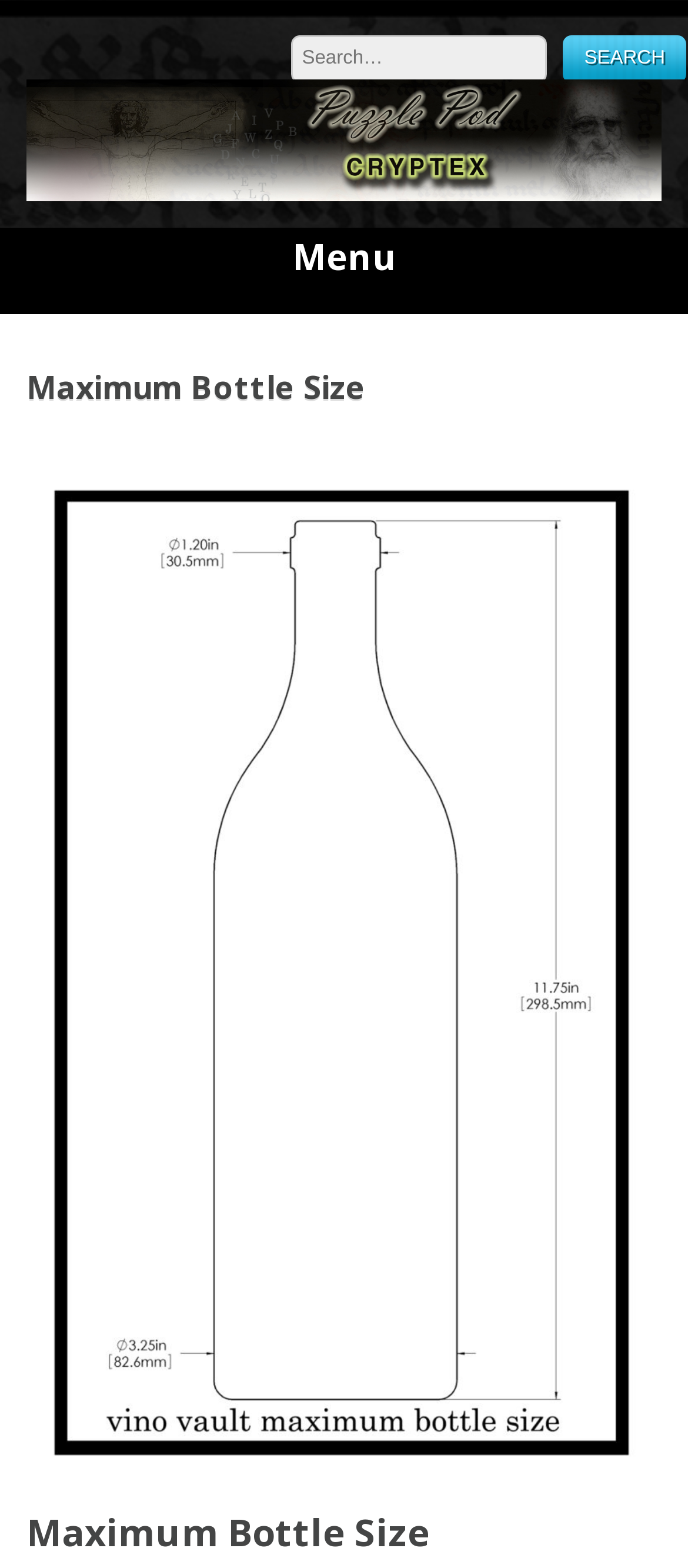Can you find and provide the main heading text of this webpage?

Maximum Bottle Size